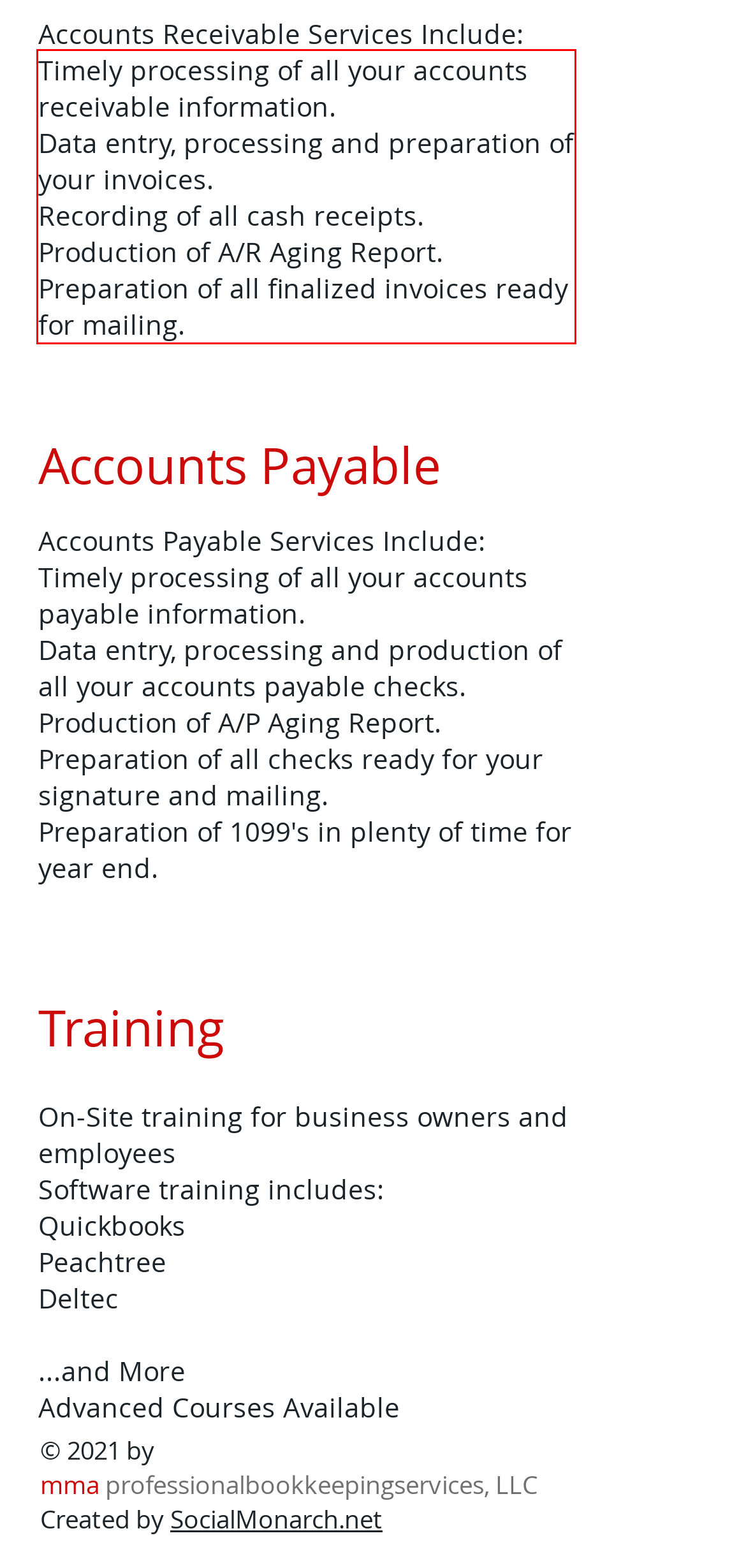Review the screenshot of the webpage and recognize the text inside the red rectangle bounding box. Provide the extracted text content.

Timely processing of all your accounts receivable information. Data entry, processing and preparation of your invoices. Recording of all cash receipts. Production of A/R Aging Report. Preparation of all finalized invoices ready for mailing.